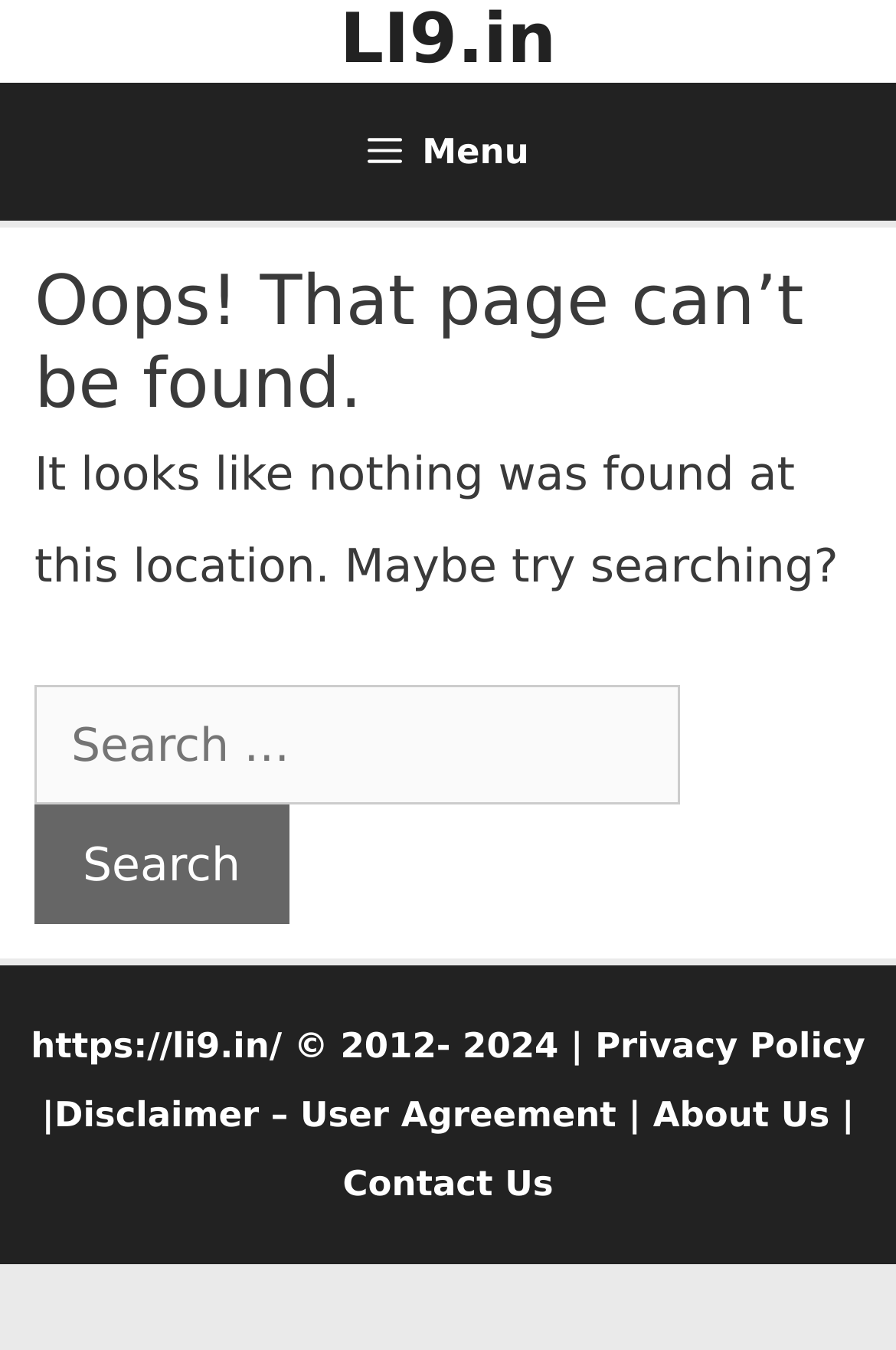Use a single word or phrase to respond to the question:
Is the menu button expanded?

No